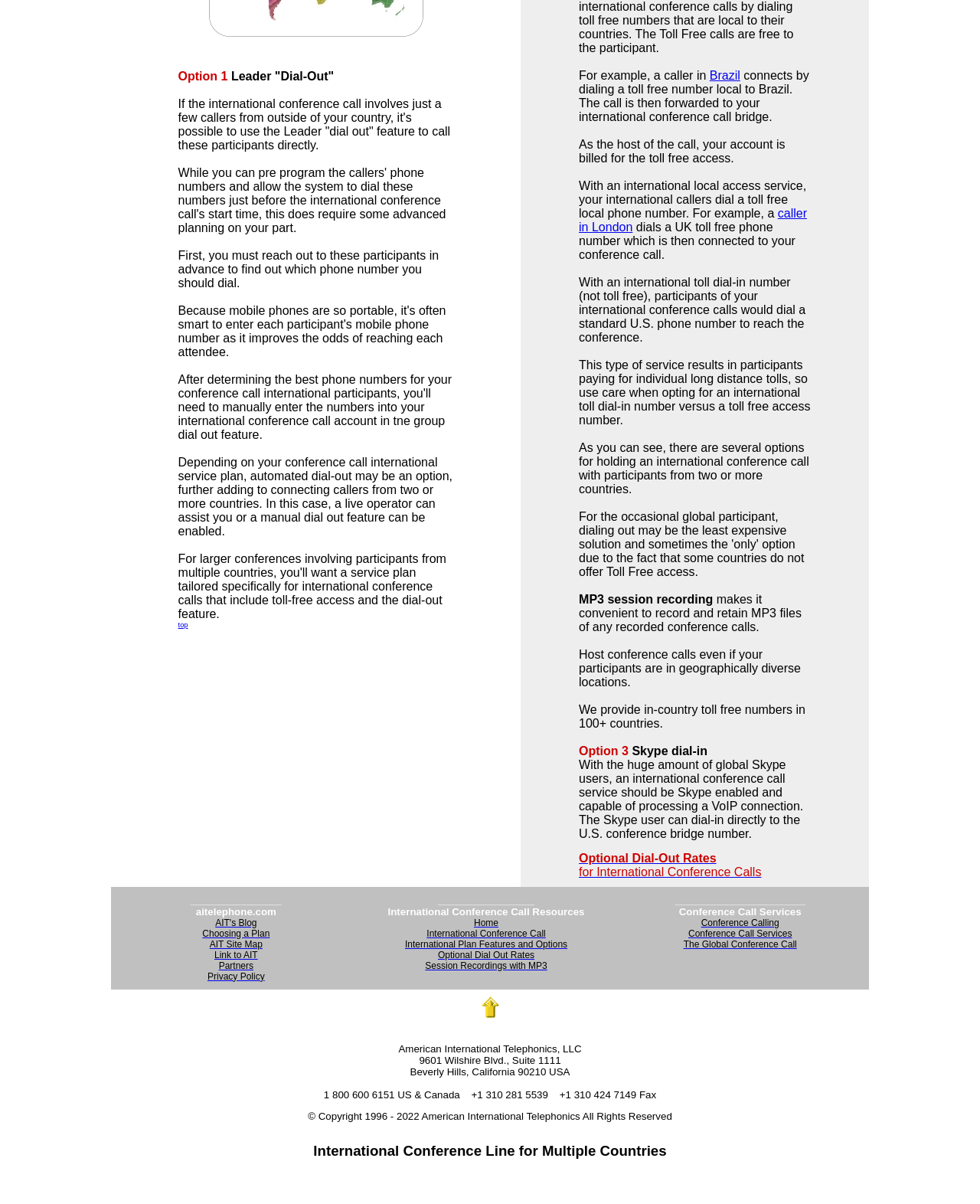Determine the bounding box coordinates of the clickable region to follow the instruction: "View 'Illuminate the place with an excellent electrical service'".

None